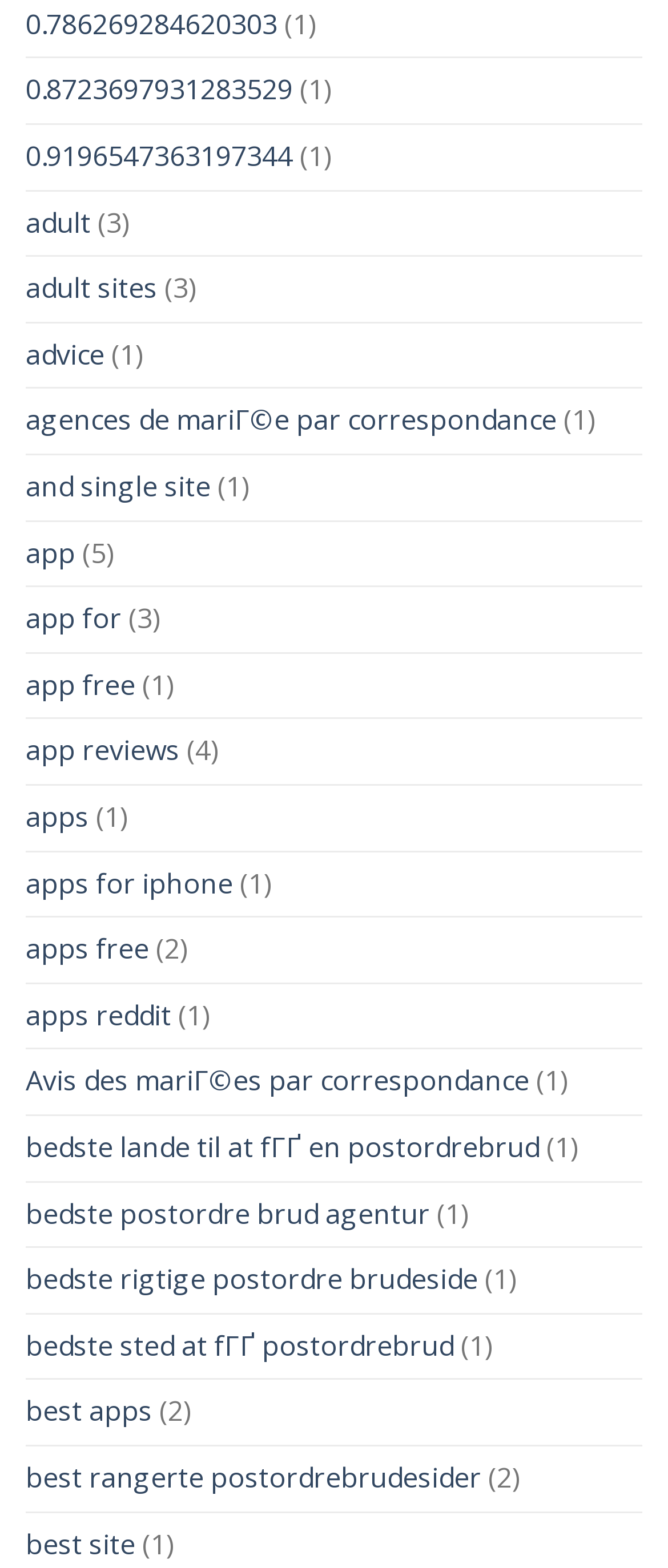Locate the bounding box coordinates of the element I should click to achieve the following instruction: "read the review of apps".

[0.038, 0.459, 0.269, 0.5]